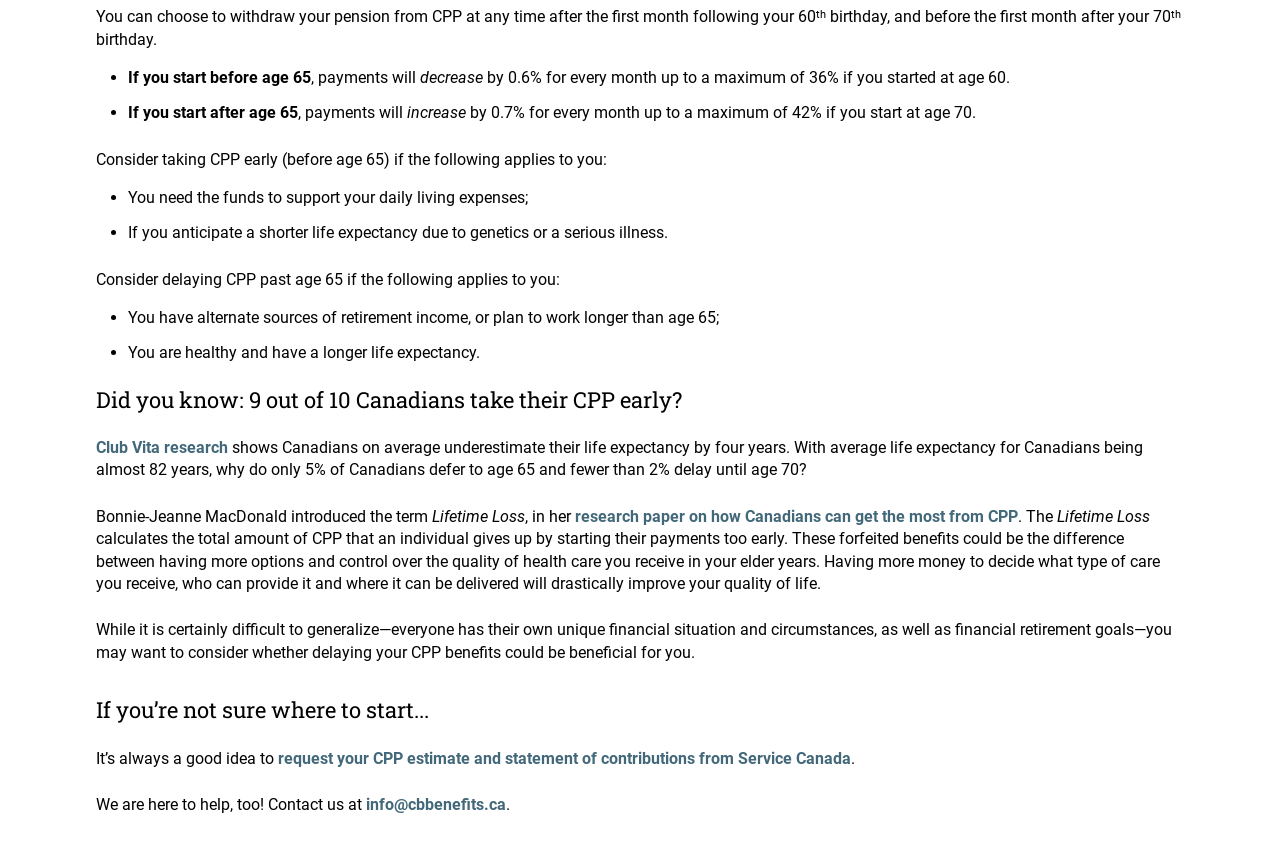Refer to the element description info@cbbenefits.ca and identify the corresponding bounding box in the screenshot. Format the coordinates as (top-left x, top-left y, bottom-right x, bottom-right y) with values in the range of 0 to 1.

[0.286, 0.931, 0.395, 0.953]